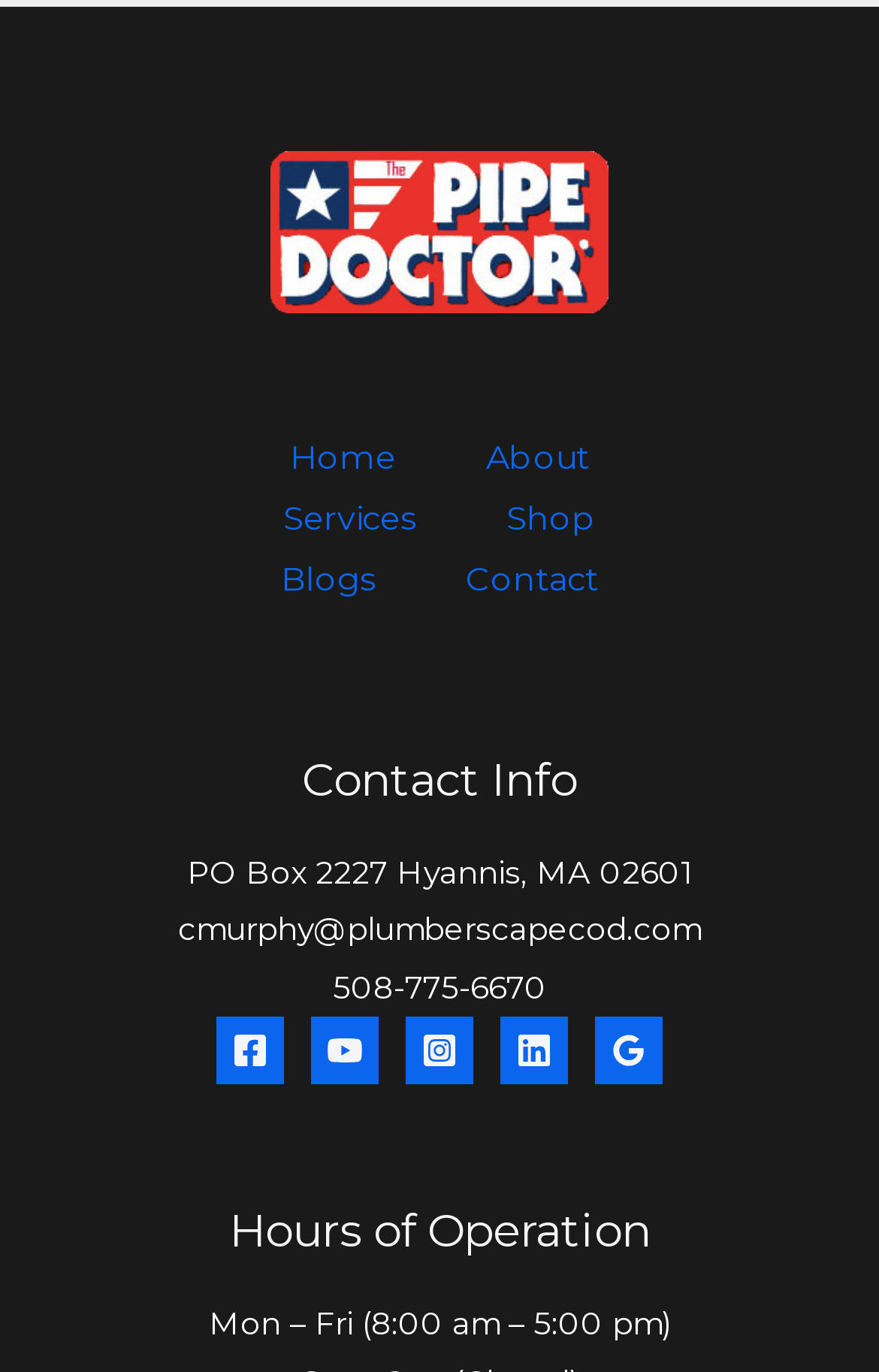How many navigation links are available in the Site Navigation menu?
Please provide a comprehensive answer based on the visual information in the image.

There are six navigation links available in the Site Navigation menu, which are Home, About, Services, Shop, Blogs, and Contact.